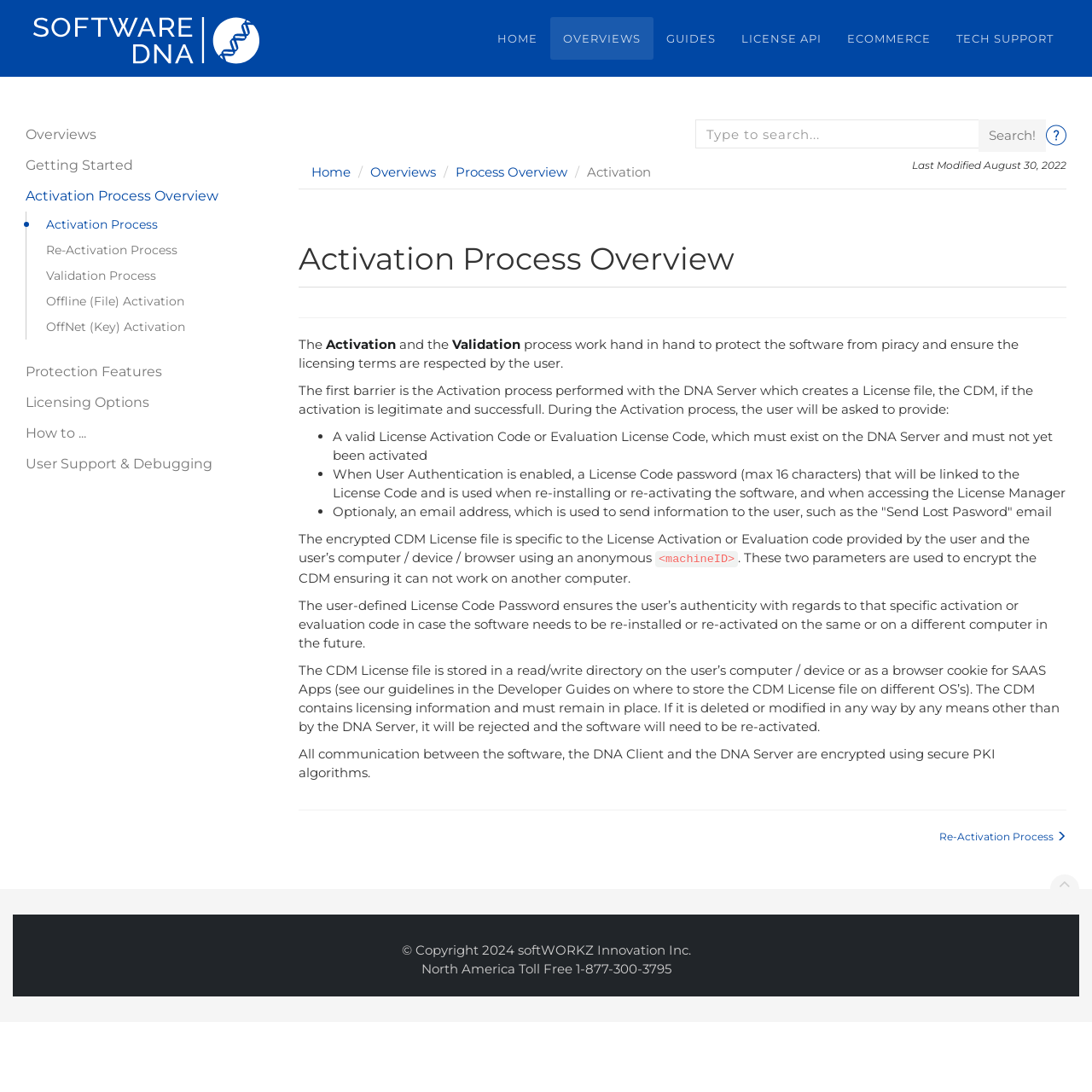Please analyze the image and give a detailed answer to the question:
What is the purpose of the License Code Password?

According to the webpage, the License Code Password is used to ensure the user's authenticity with regards to that specific activation or evaluation code in case the software needs to be re-installed or re-activated on the same or on a different computer in the future.